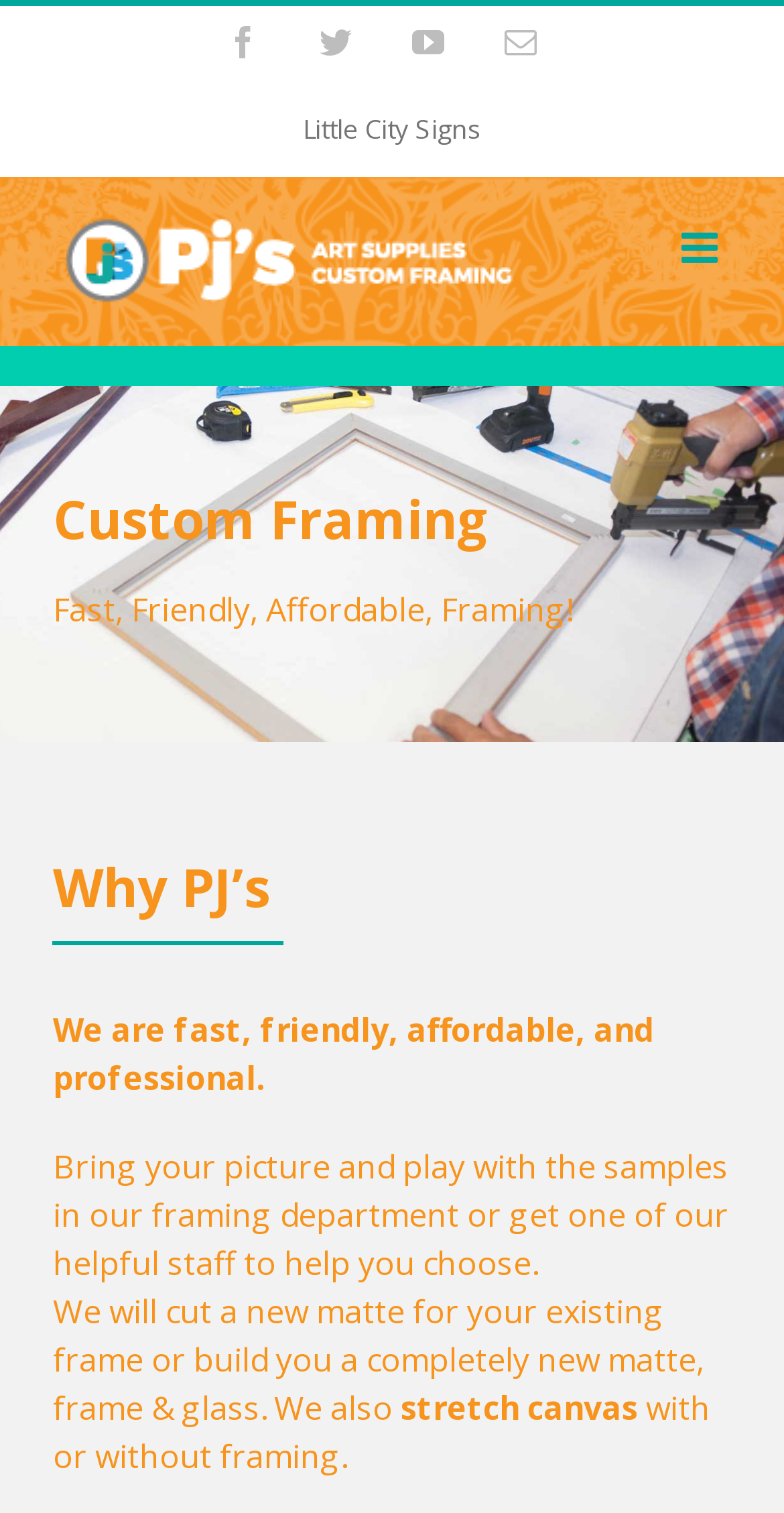Predict the bounding box of the UI element based on the description: "twitter". The coordinates should be four float numbers between 0 and 1, formatted as [left, top, right, bottom].

[0.408, 0.017, 0.449, 0.039]